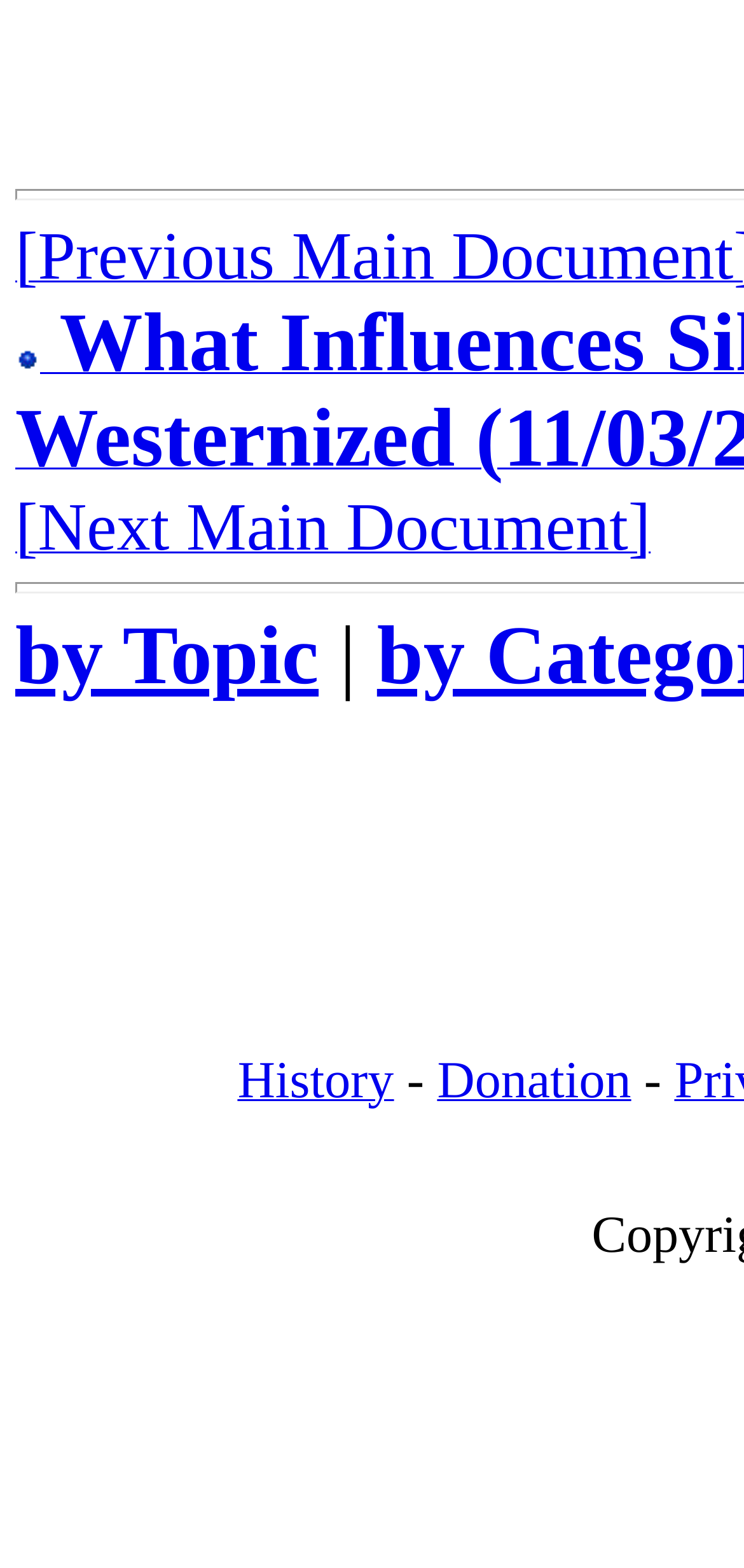Identify the bounding box of the HTML element described here: "Donation". Provide the coordinates as four float numbers between 0 and 1: [left, top, right, bottom].

[0.588, 0.684, 0.848, 0.705]